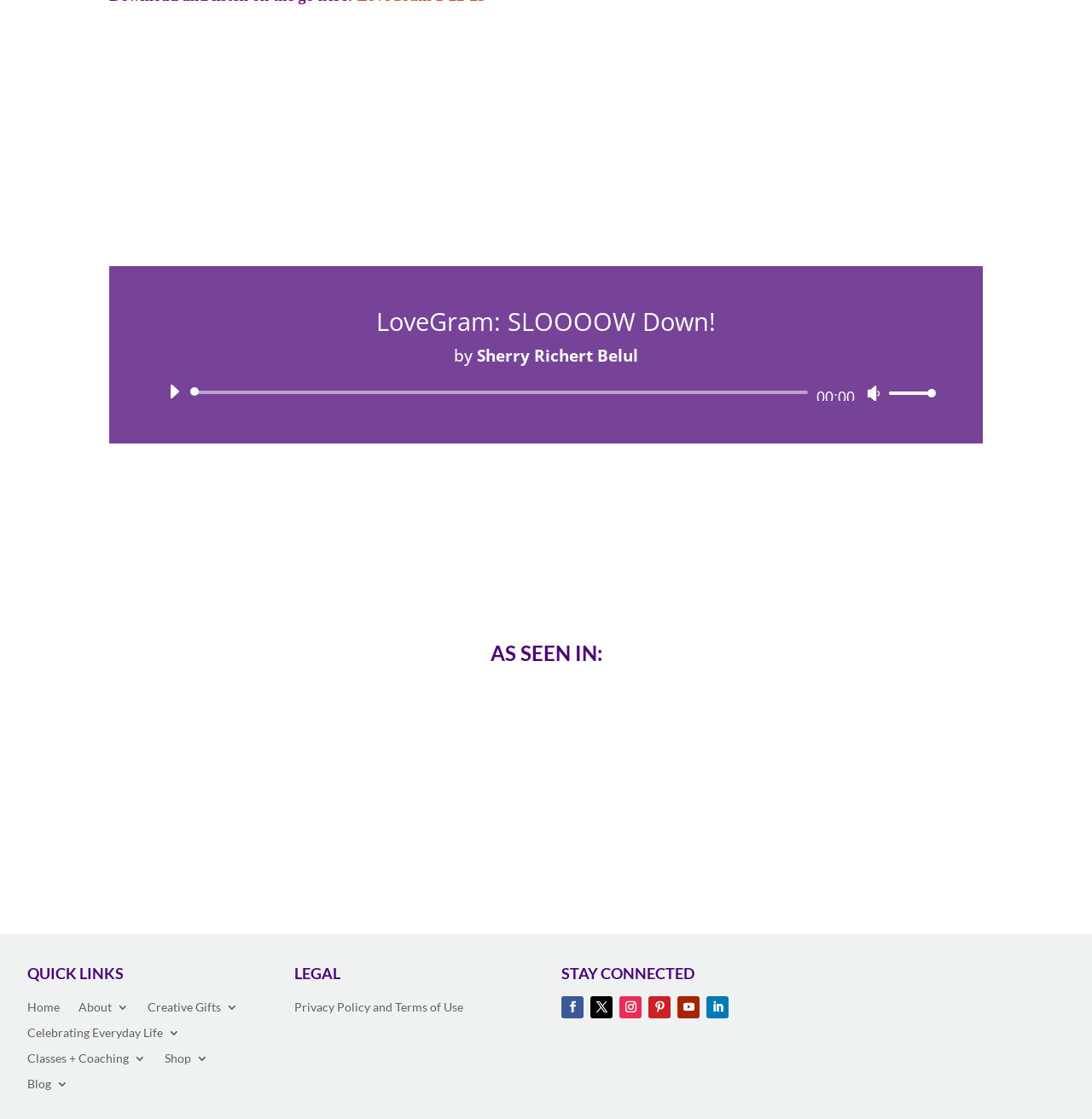Can you provide the bounding box coordinates for the element that should be clicked to implement the instruction: "Contact us on WhatsApp"?

None